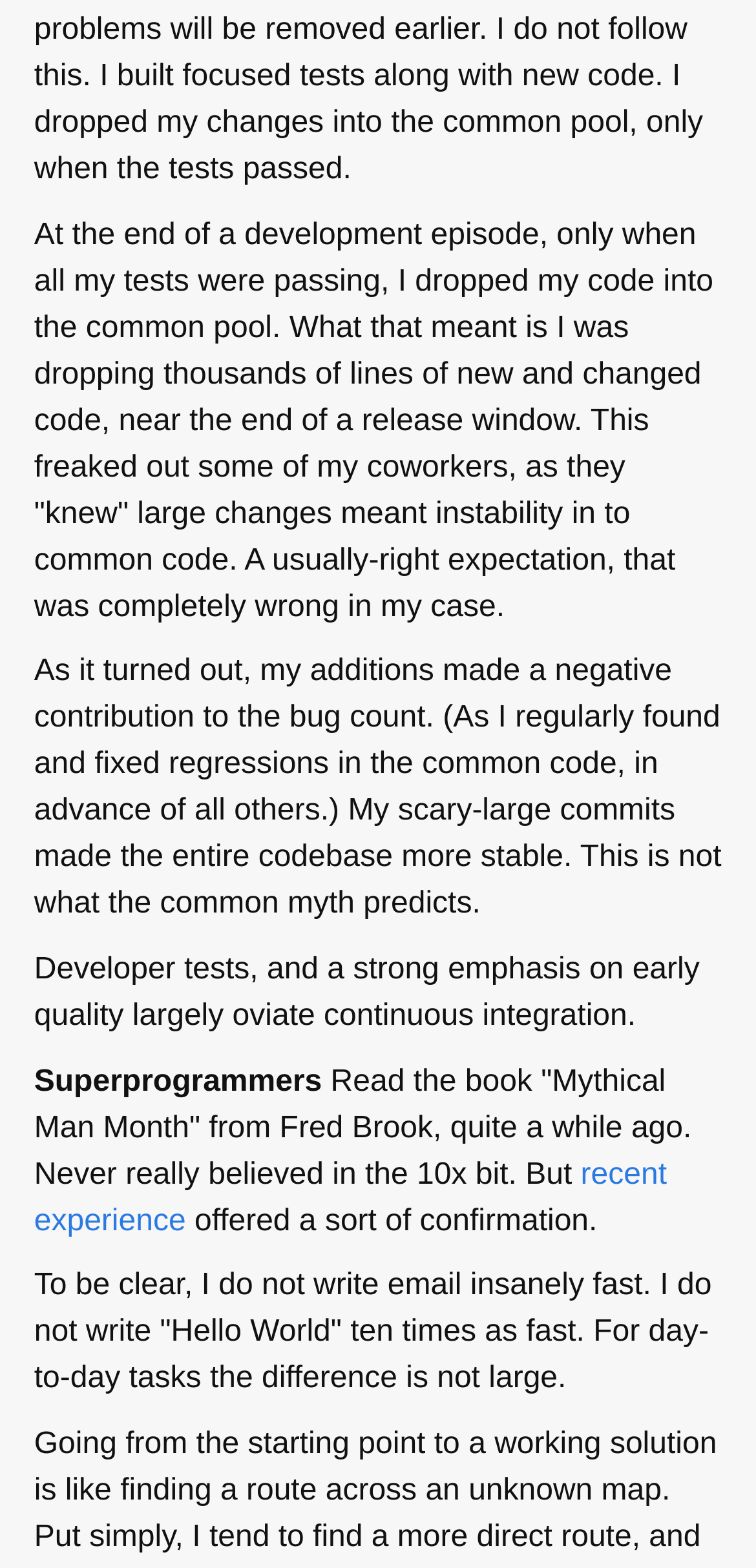What is the topic of the text?
By examining the image, provide a one-word or phrase answer.

Programming